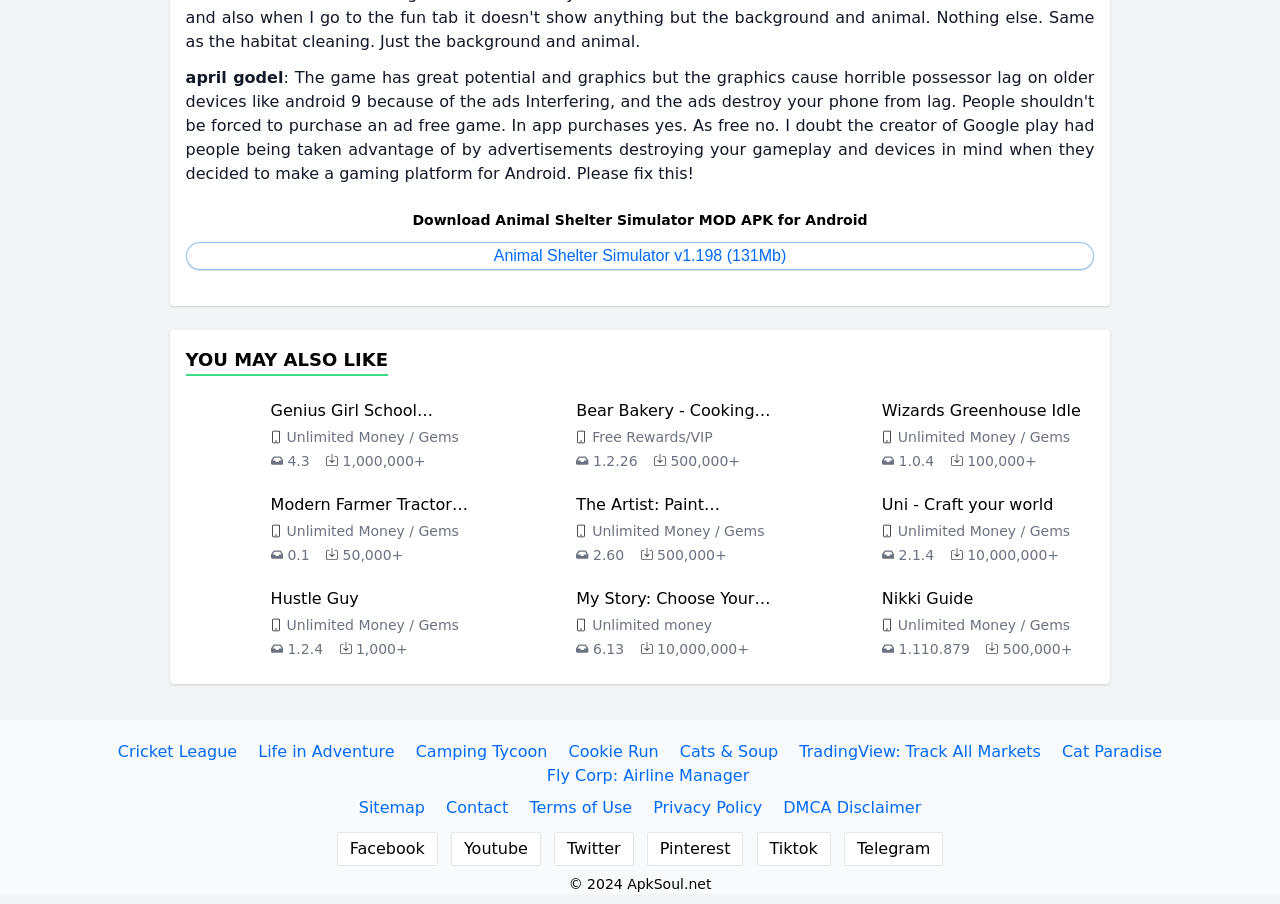Locate the bounding box coordinates of the area where you should click to accomplish the instruction: "Read 'Wedding gowns can be pricey...' article".

None